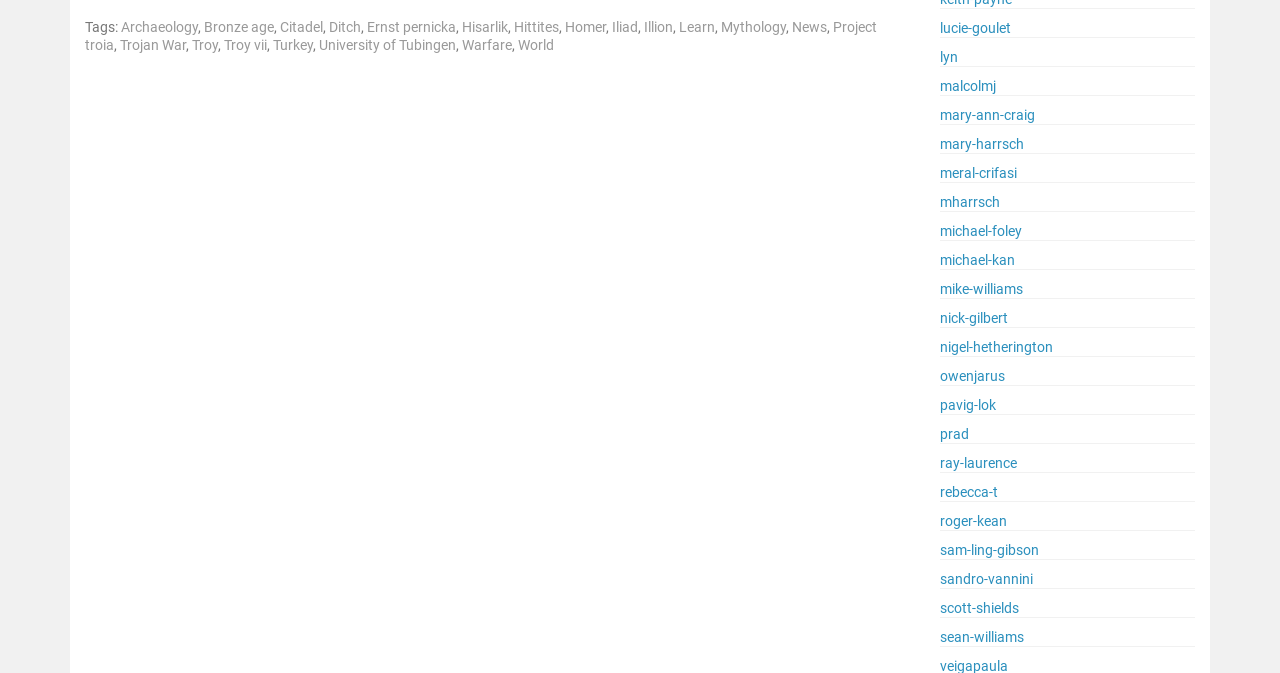Locate the bounding box coordinates of the element that needs to be clicked to carry out the instruction: "Visit the webpage about the Trojan War". The coordinates should be given as four float numbers ranging from 0 to 1, i.e., [left, top, right, bottom].

[0.094, 0.055, 0.145, 0.079]